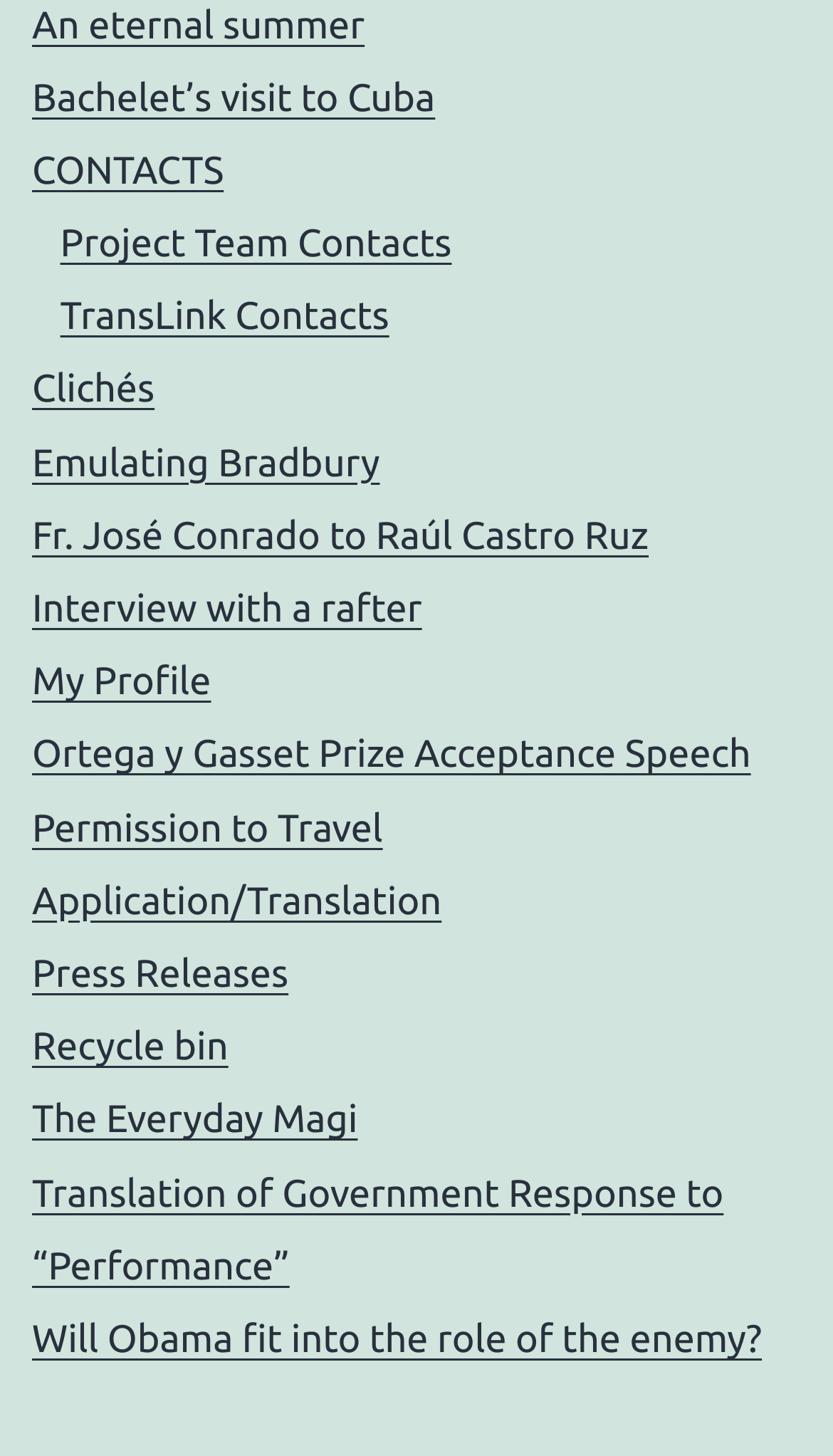Identify the bounding box coordinates of the area you need to click to perform the following instruction: "Check October 2023".

None